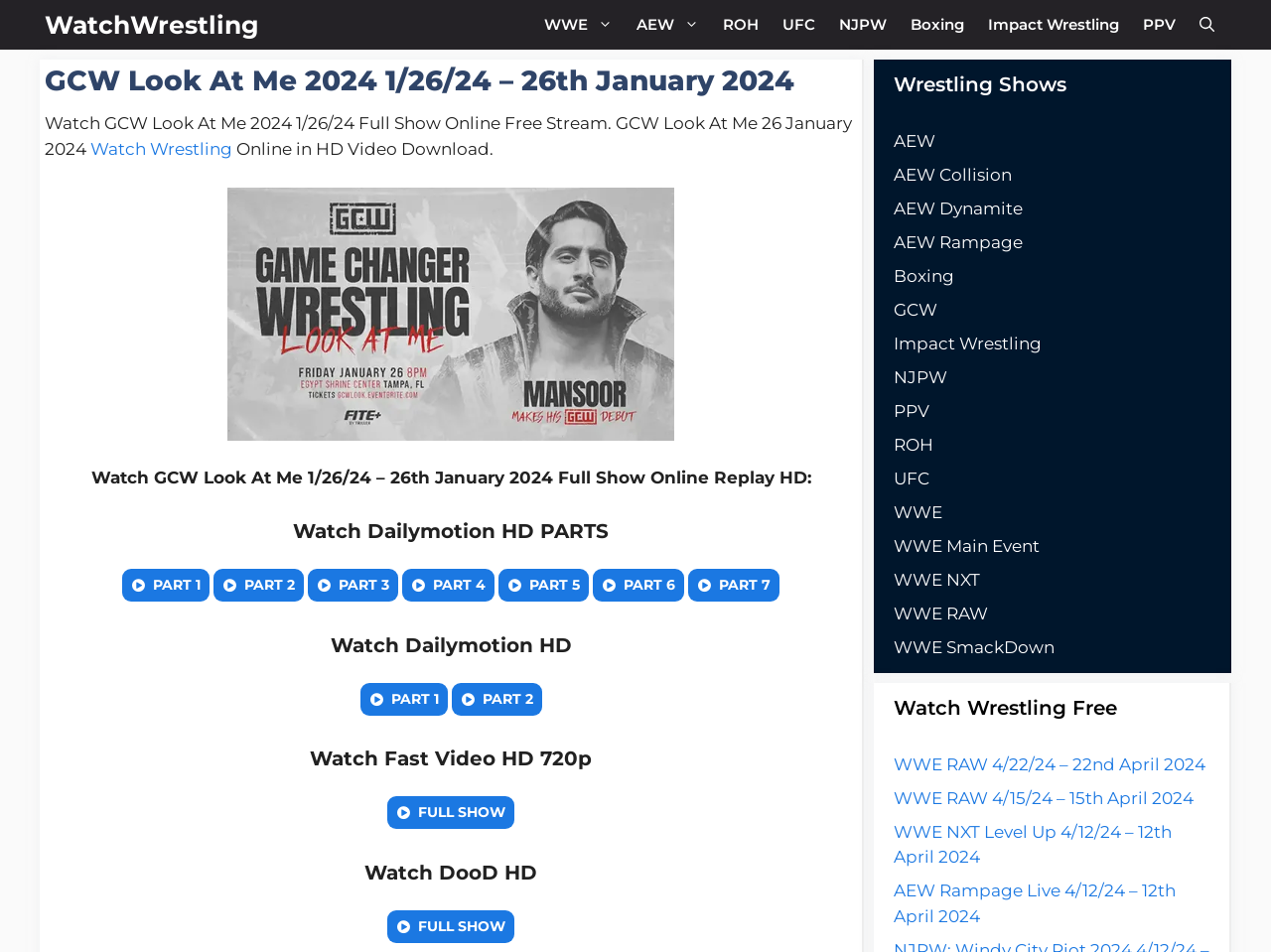What is the resolution of the Fast Video HD?
From the image, provide a succinct answer in one word or a short phrase.

720p